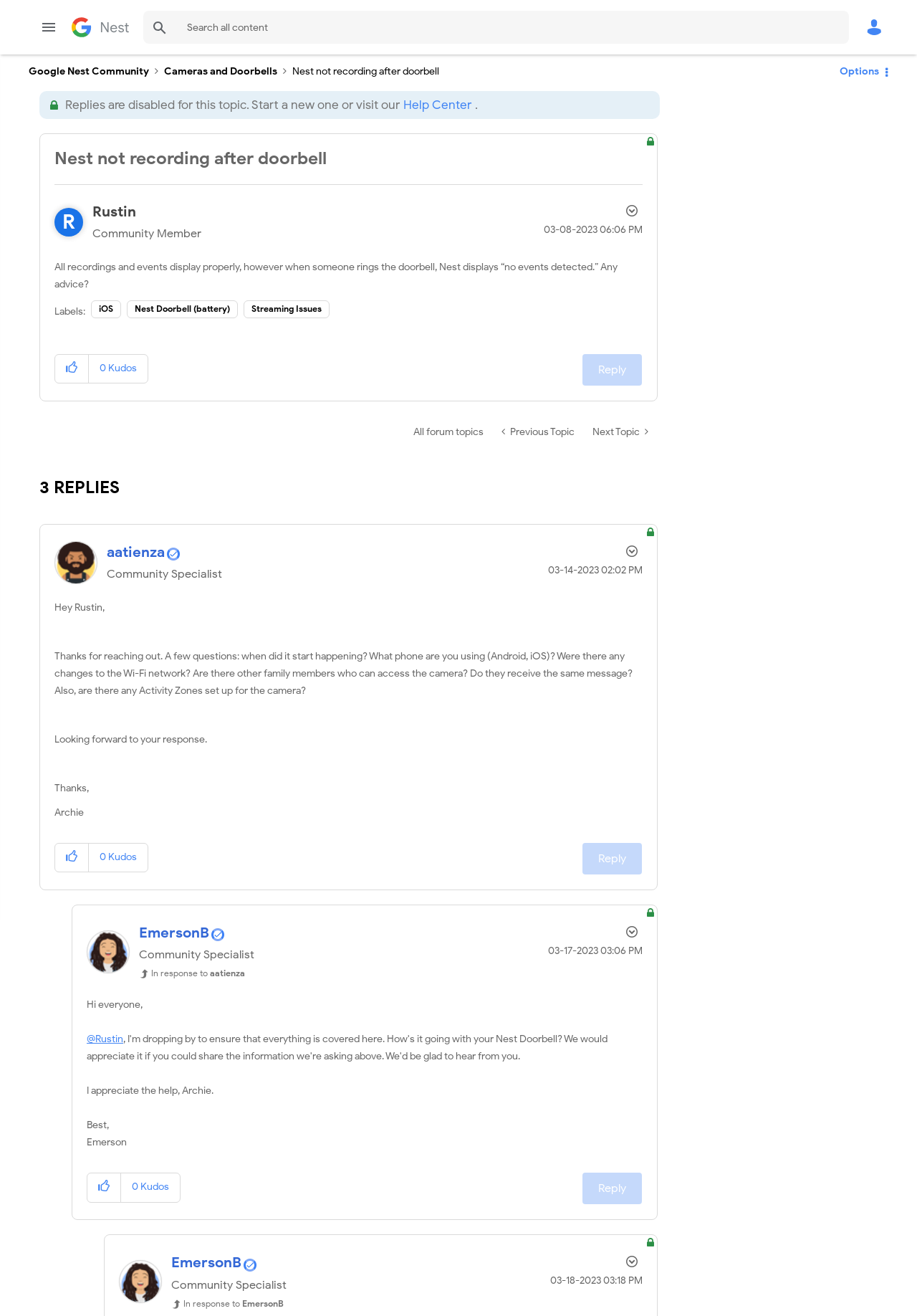Can you find the bounding box coordinates for the UI element given this description: "Facebook"? Provide the coordinates as four float numbers between 0 and 1: [left, top, right, bottom].

None